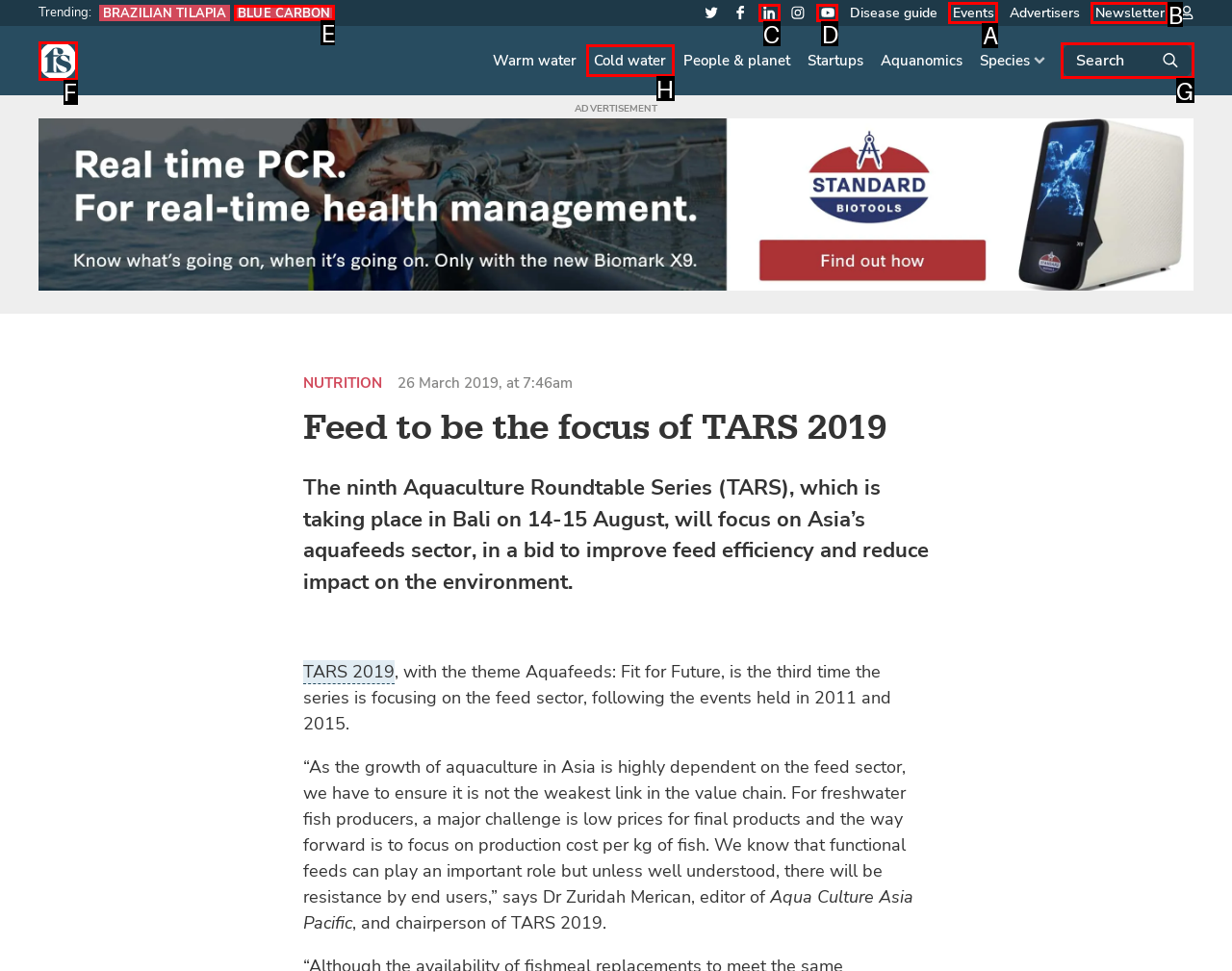Determine which UI element you should click to perform the task: Search for something
Provide the letter of the correct option from the given choices directly.

G